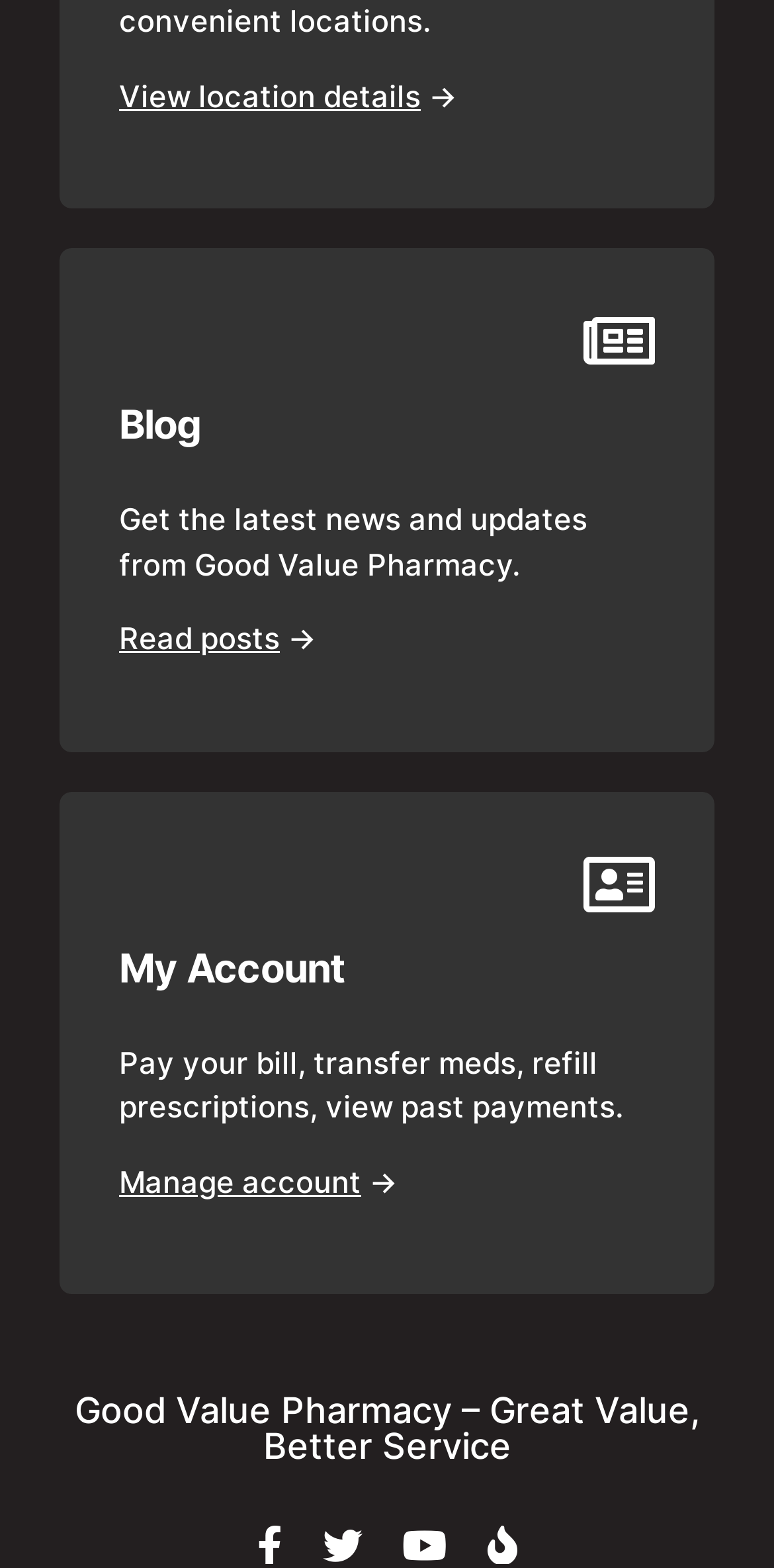Calculate the bounding box coordinates of the UI element given the description: "aria-label="youtube" title="YouTube"".

[0.519, 0.972, 0.578, 0.998]